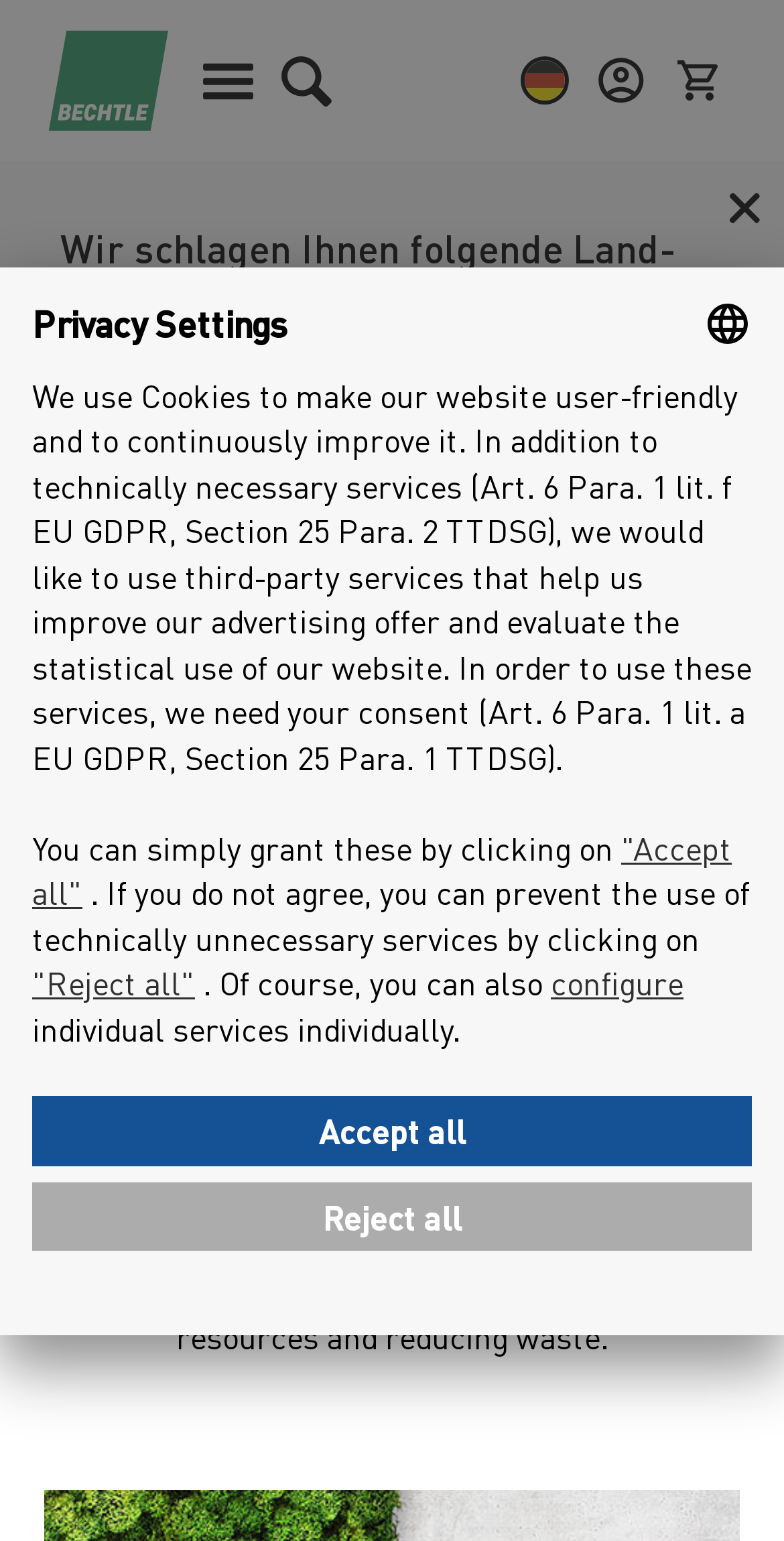What is the language selection button?
Please provide a single word or phrase as the answer based on the screenshot.

Deutsch